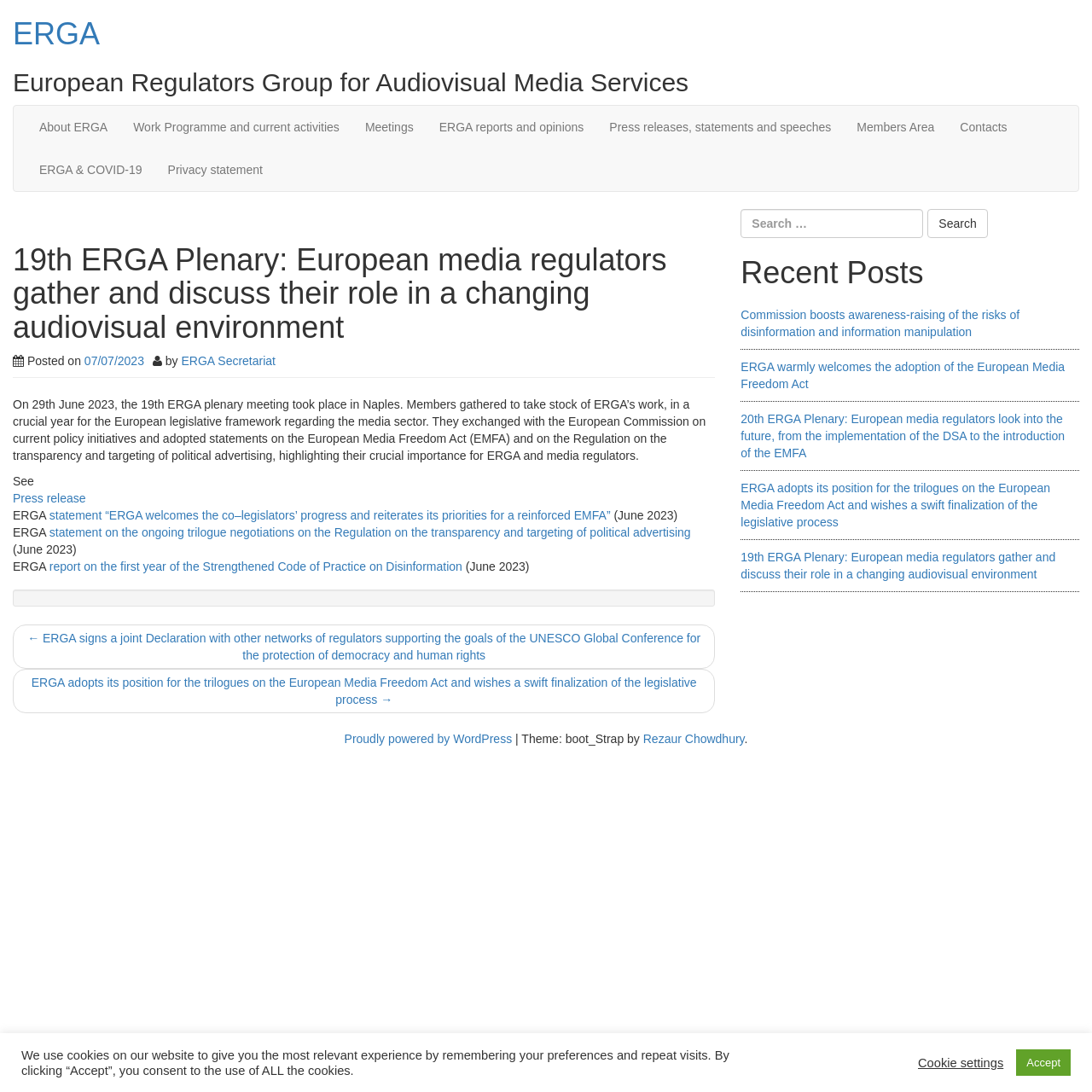Find the bounding box coordinates of the element's region that should be clicked in order to follow the given instruction: "Search for something". The coordinates should consist of four float numbers between 0 and 1, i.e., [left, top, right, bottom].

[0.849, 0.191, 0.904, 0.218]